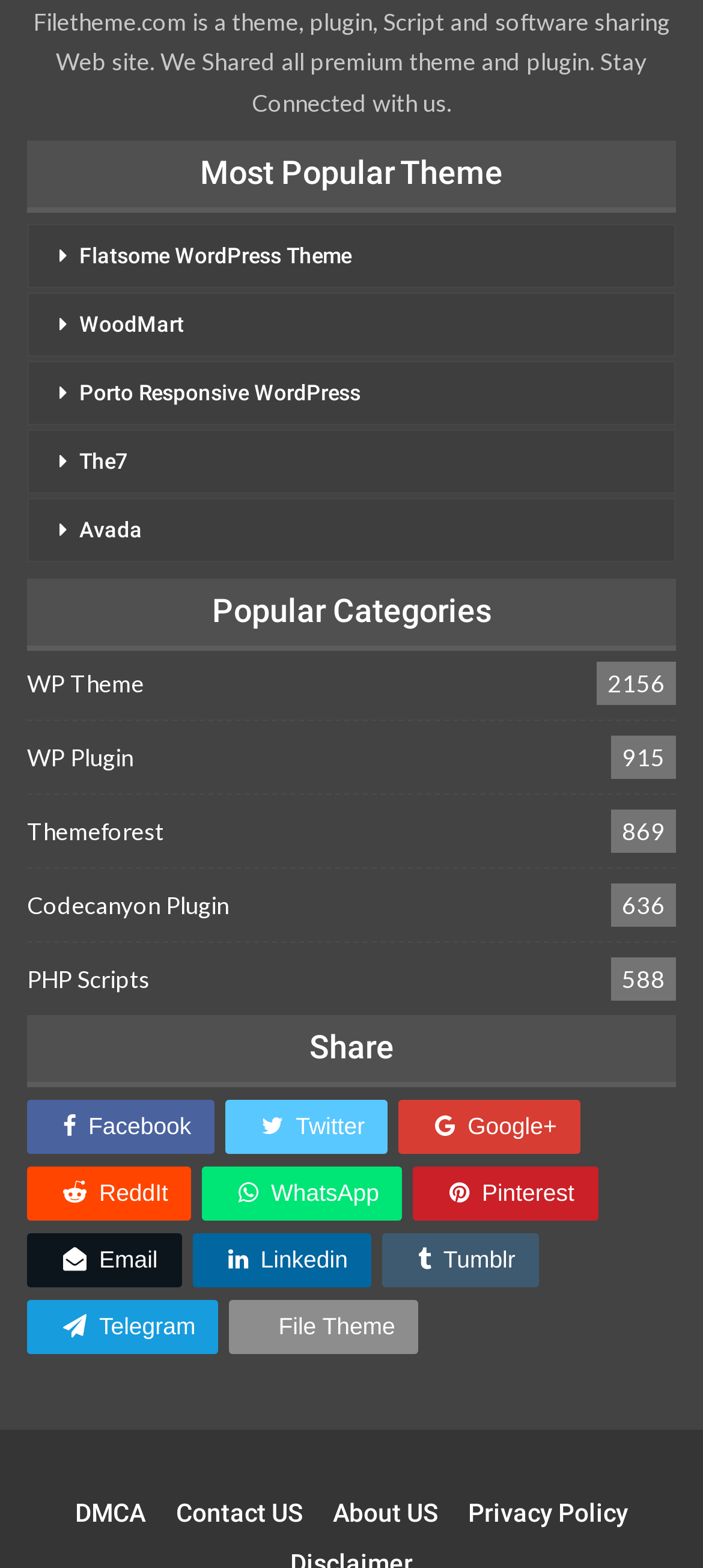Identify the bounding box coordinates necessary to click and complete the given instruction: "Contact US".

[0.25, 0.956, 0.429, 0.974]